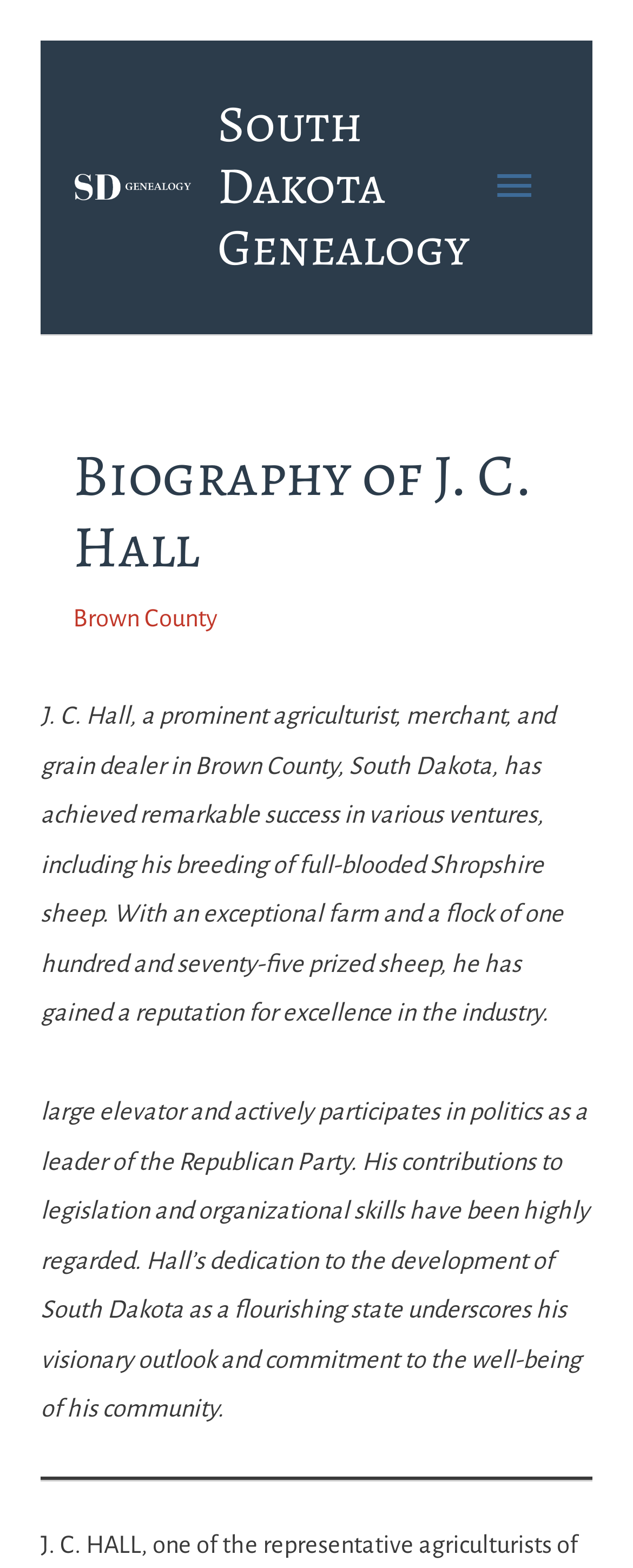Using the provided element description: "alt="South Dakota Genealogy"", identify the bounding box coordinates. The coordinates should be four floats between 0 and 1 in the order [left, top, right, bottom].

[0.115, 0.11, 0.302, 0.126]